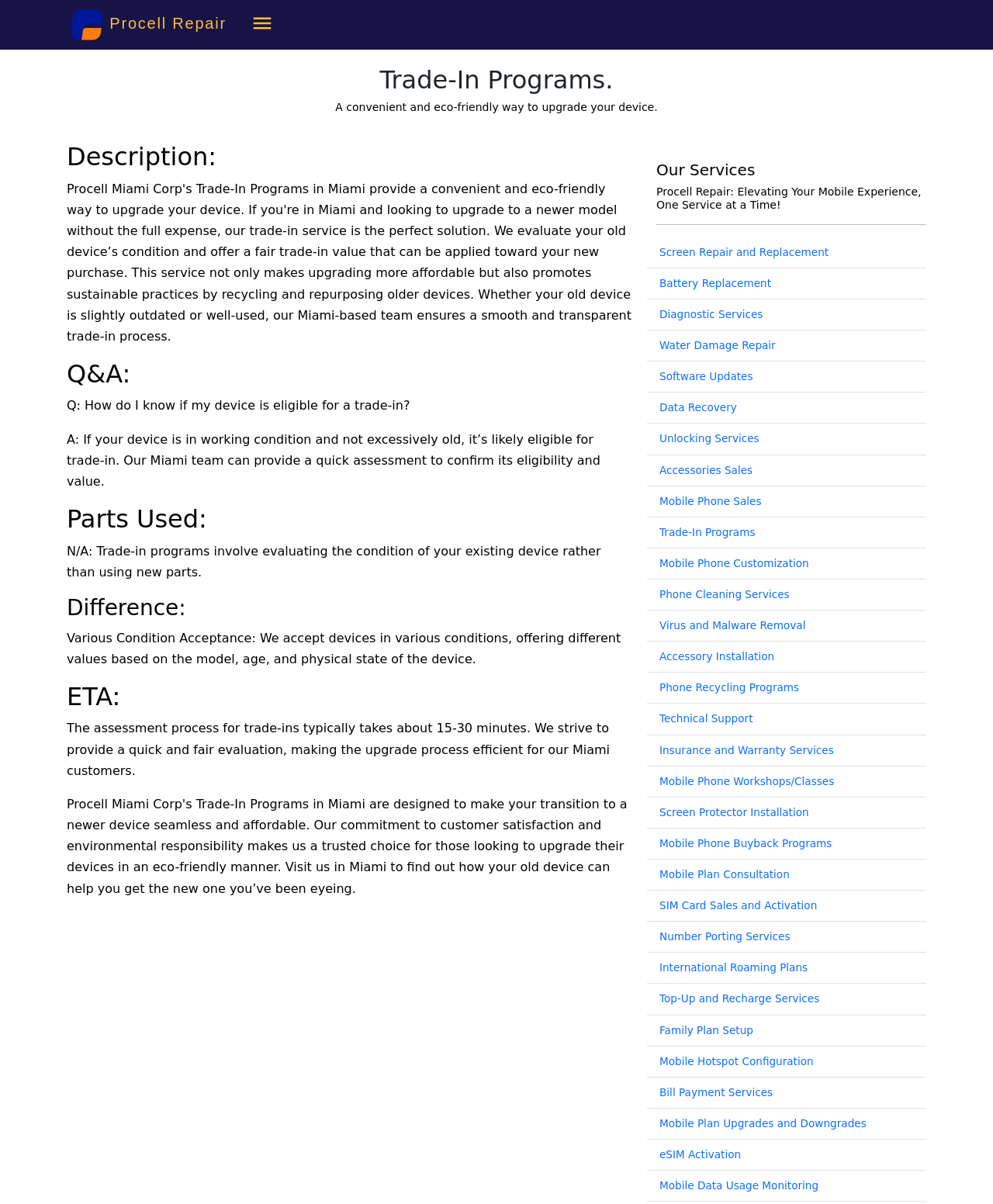Is water damage repair a service offered by Procell Repair?
Using the visual information, respond with a single word or phrase.

Yes